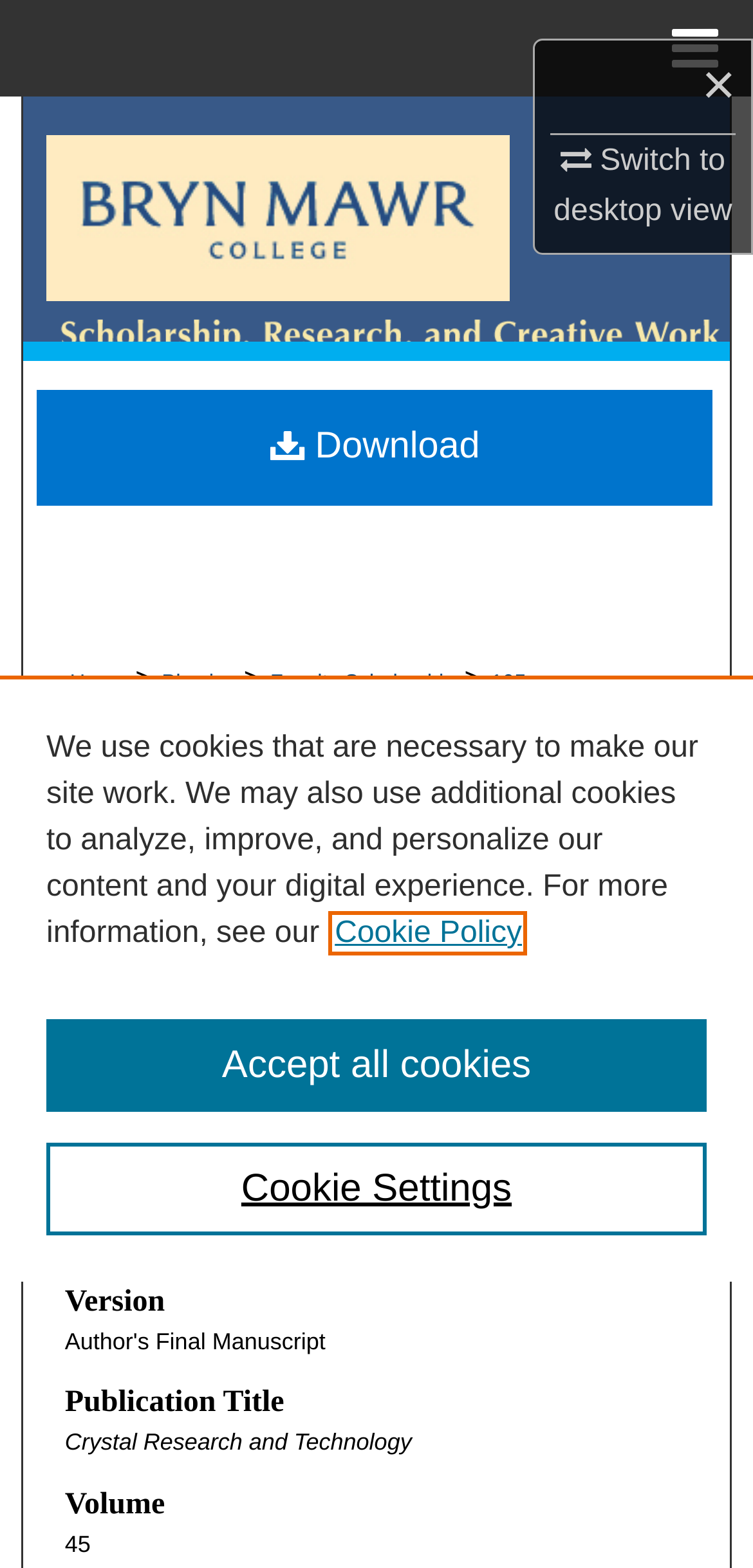Respond to the following question with a brief word or phrase:
What is the type of document of this article?

Article